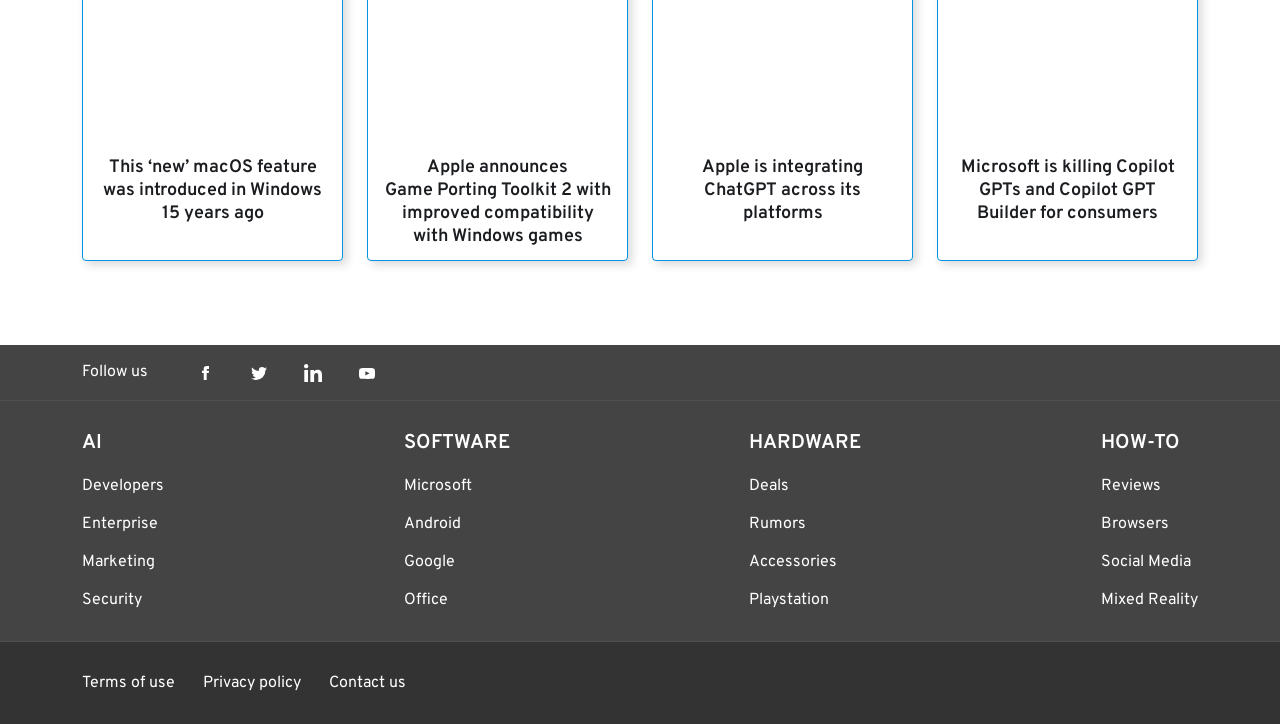What is the topic of the first link on the webpage?
Please interpret the details in the image and answer the question thoroughly.

I looked at the OCR text of the first link on the webpage, which is 'This ‘new’ macOS feature was introduced in Windows 15 years ago'. The topic of this link is a macOS feature.